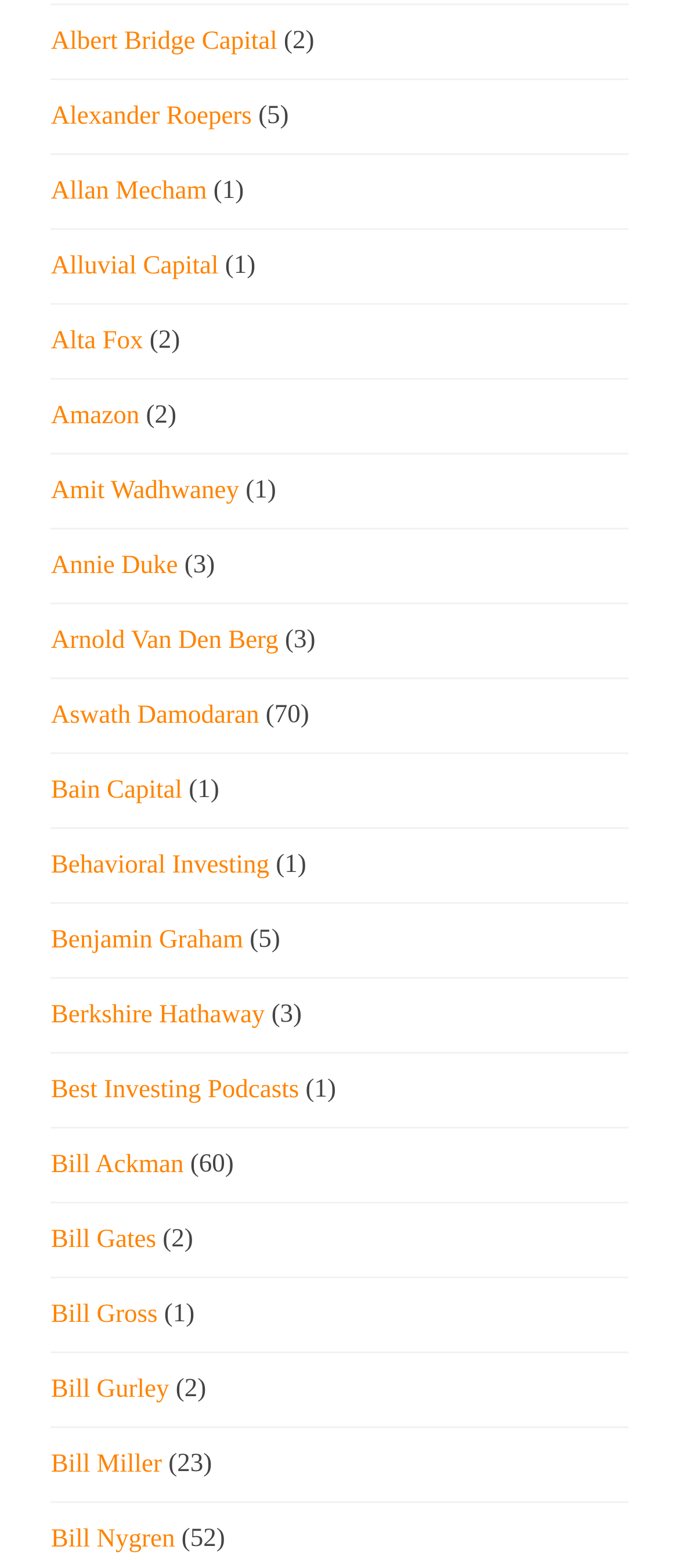Please answer the following question using a single word or phrase: What is the name of the first link on the webpage?

Albert Bridge Capital